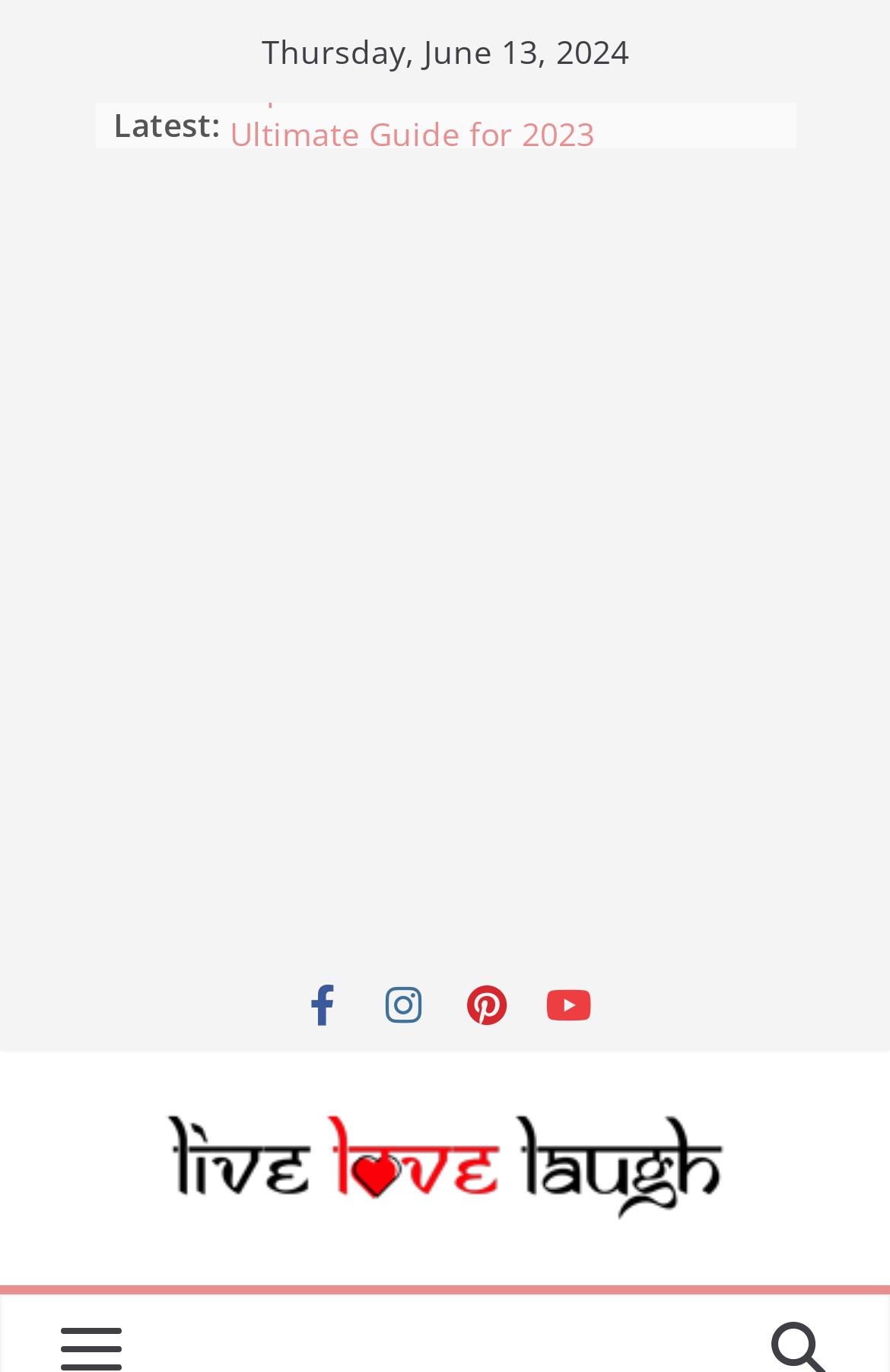Based on the element description: "Beginner Friendly Yoga Poses", identify the UI element and provide its bounding box coordinates. Use four float numbers between 0 and 1, [left, top, right, bottom].

[0.258, 0.075, 0.763, 0.107]